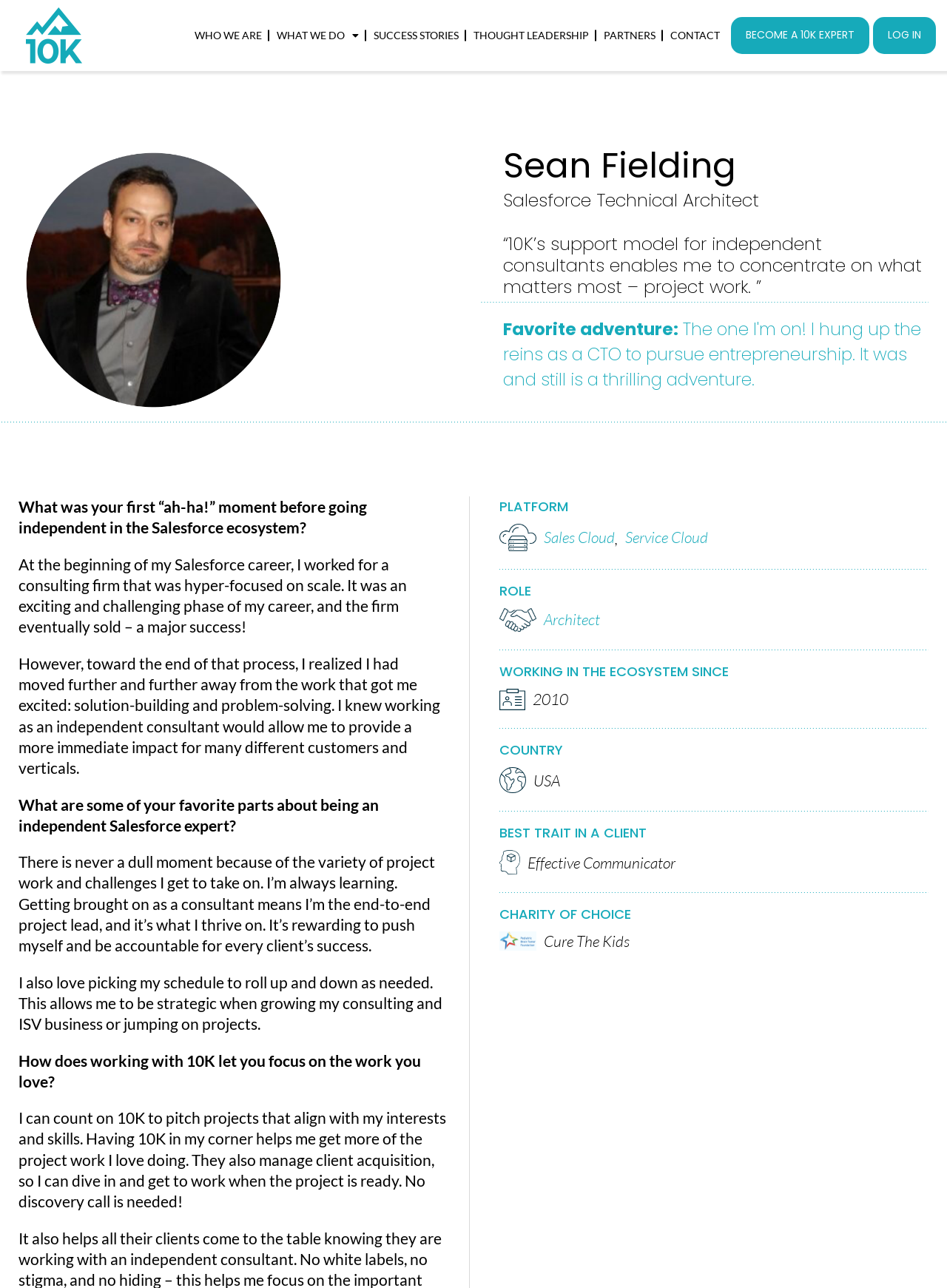Locate the bounding box coordinates of the area you need to click to fulfill this instruction: 'Click BECOME A 10K EXPERT'. The coordinates must be in the form of four float numbers ranging from 0 to 1: [left, top, right, bottom].

[0.772, 0.013, 0.918, 0.042]